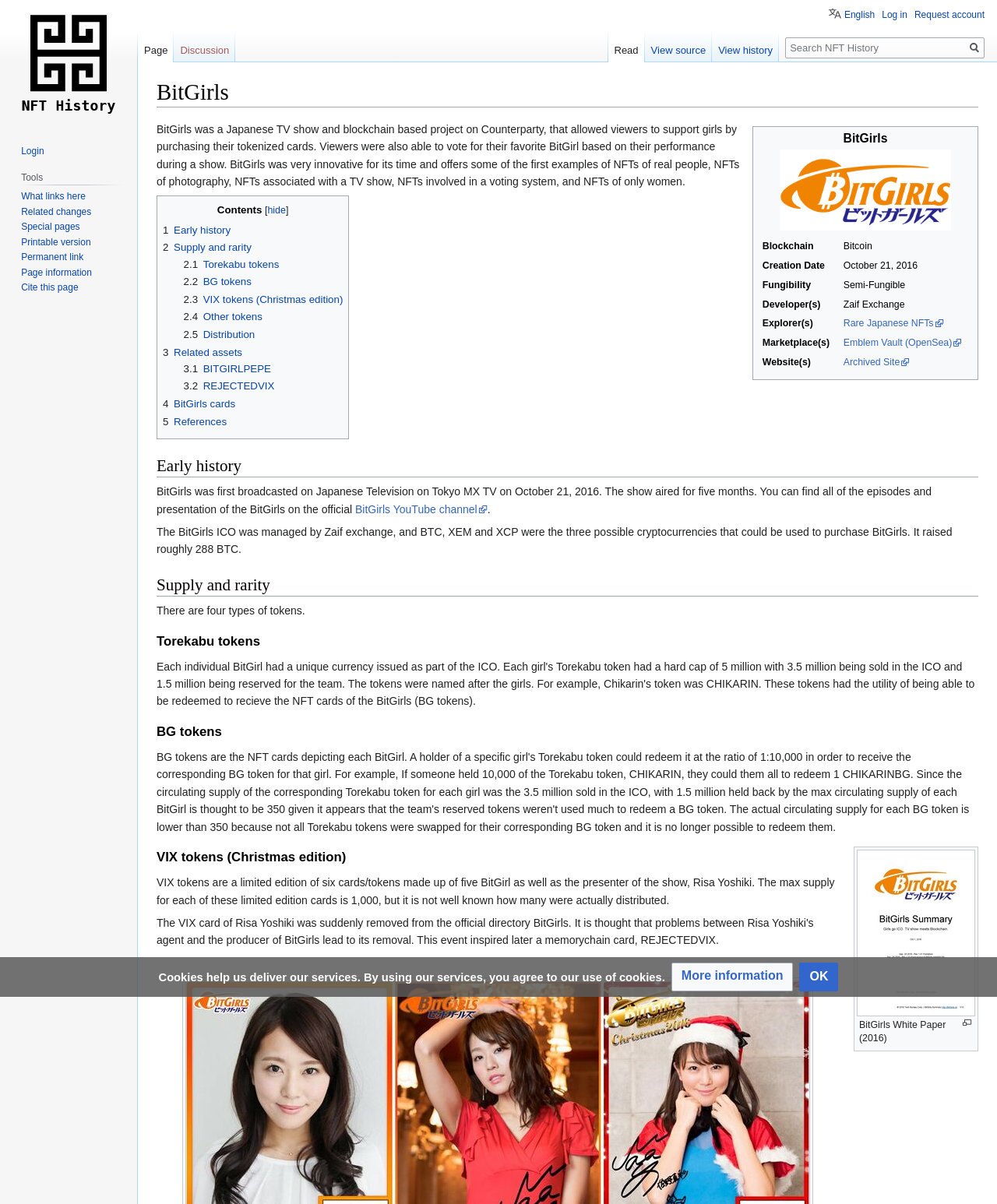What is the name of the presenter of the show?
Provide a fully detailed and comprehensive answer to the question.

The webpage mentions that Risa Yoshiki is the presenter of the show. This information is mentioned in the 'VIX tokens (Christmas edition)' section, which discusses the limited edition tokens featuring the presenter and five BitGirls.